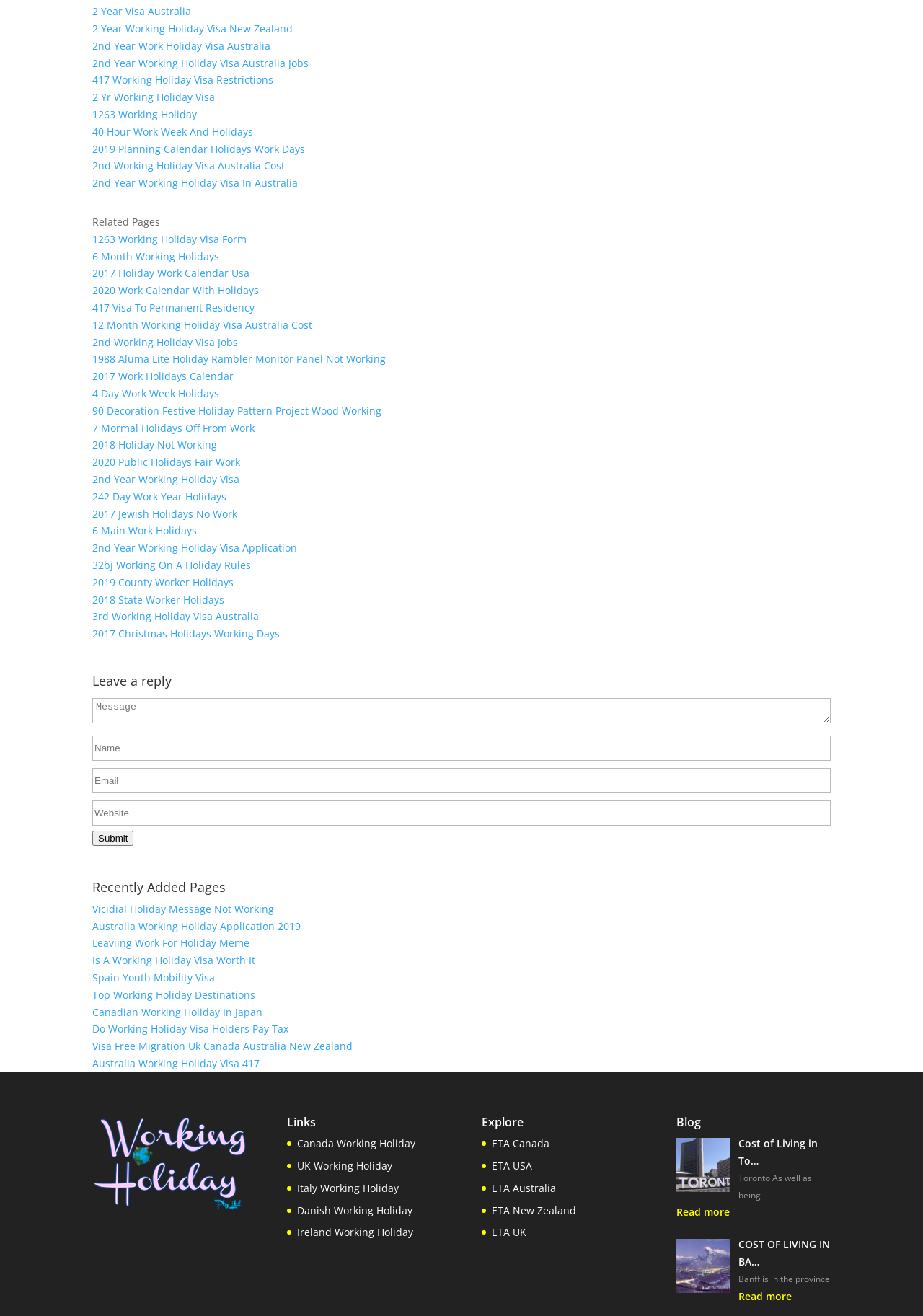Please identify the bounding box coordinates of the element's region that I should click in order to complete the following instruction: "Click on the 'Canada Working Holiday' link". The bounding box coordinates consist of four float numbers between 0 and 1, i.e., [left, top, right, bottom].

[0.322, 0.871, 0.45, 0.882]